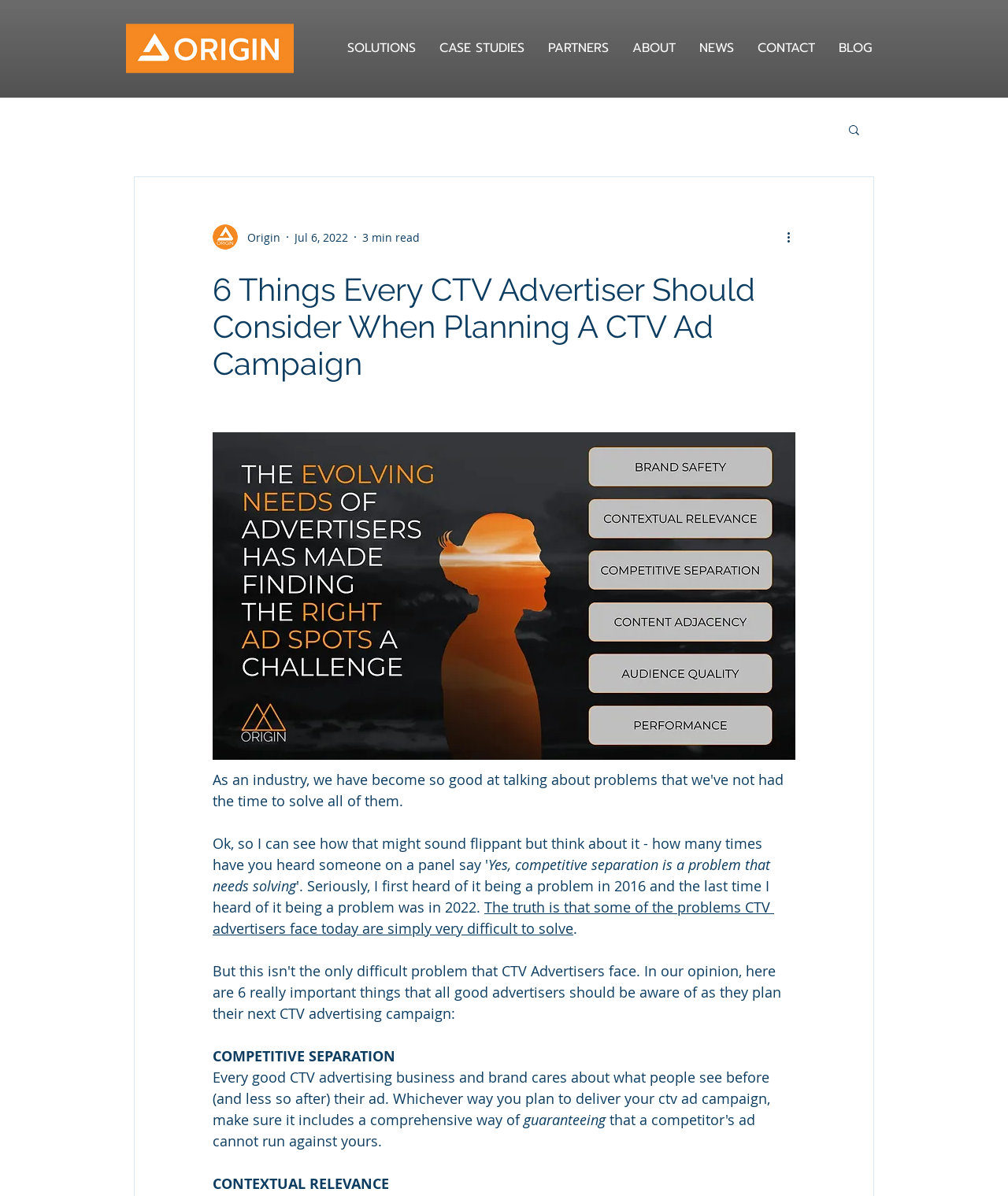What is the name of the author of the article?
Answer the question with just one word or phrase using the image.

Not specified